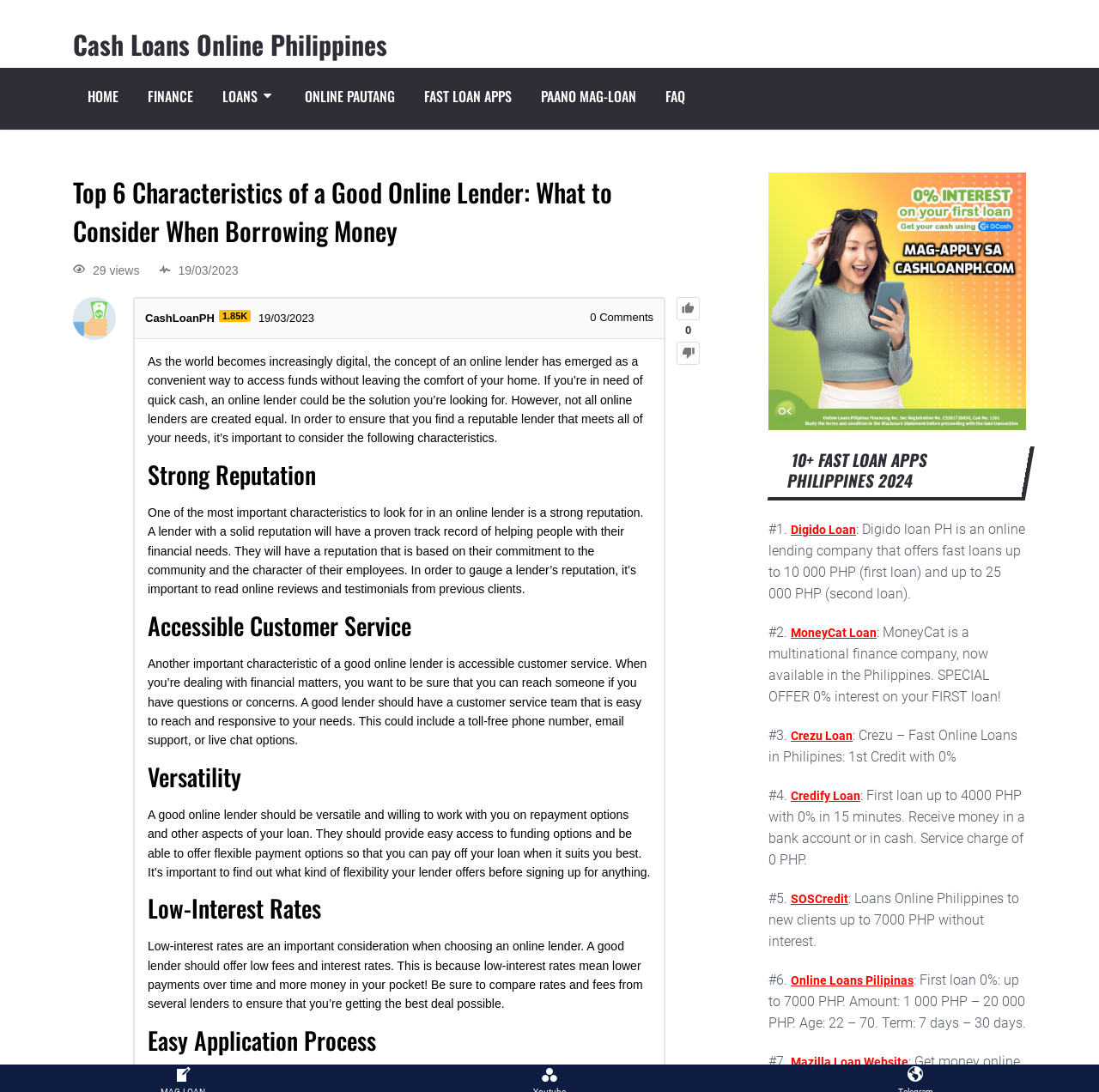Find the bounding box coordinates of the clickable element required to execute the following instruction: "Click on the 'Digido Loan' link". Provide the coordinates as four float numbers between 0 and 1, i.e., [left, top, right, bottom].

[0.72, 0.479, 0.779, 0.491]